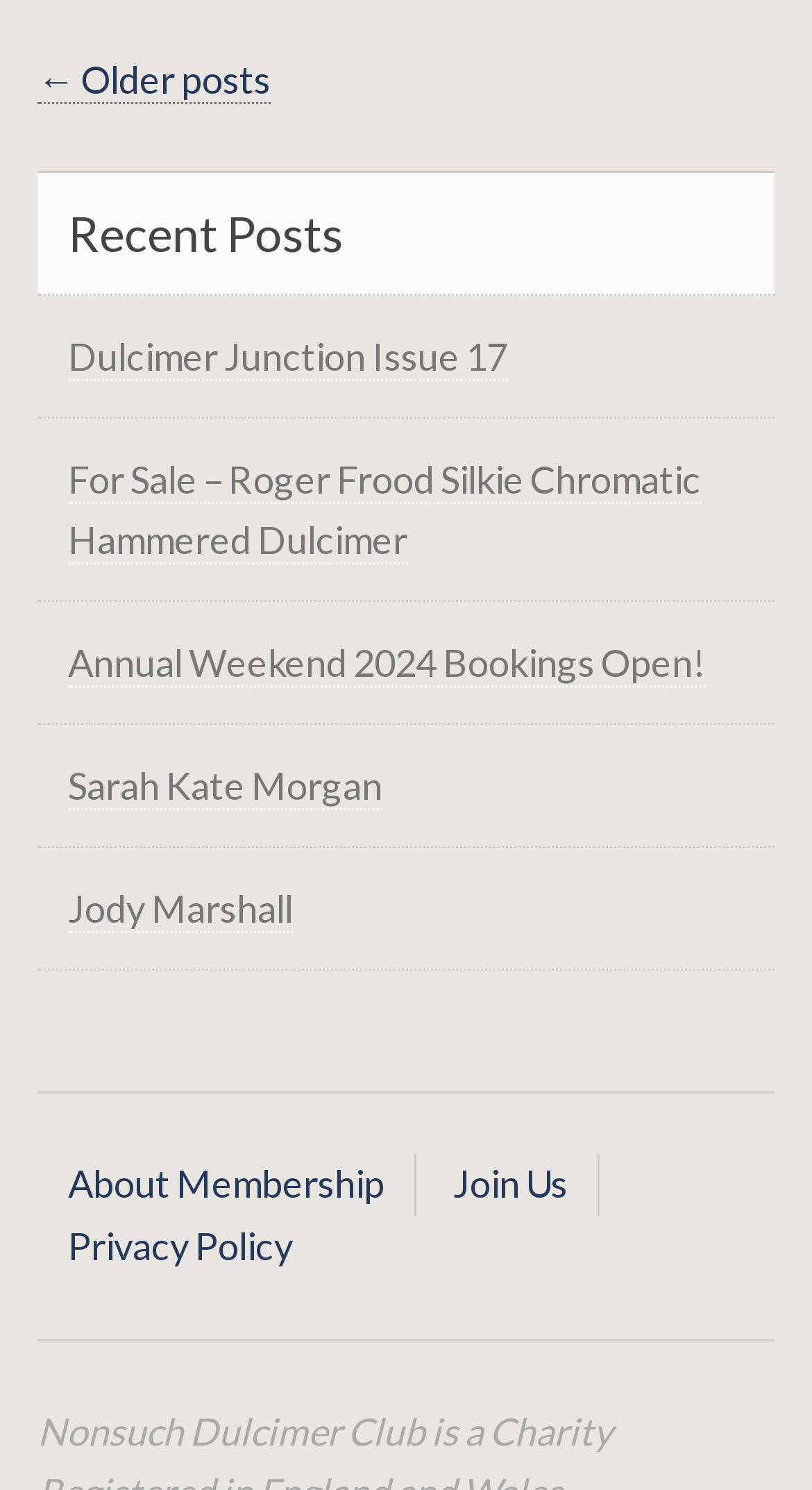What is the purpose of the 'About Membership' link?
Using the screenshot, give a one-word or short phrase answer.

To provide membership information